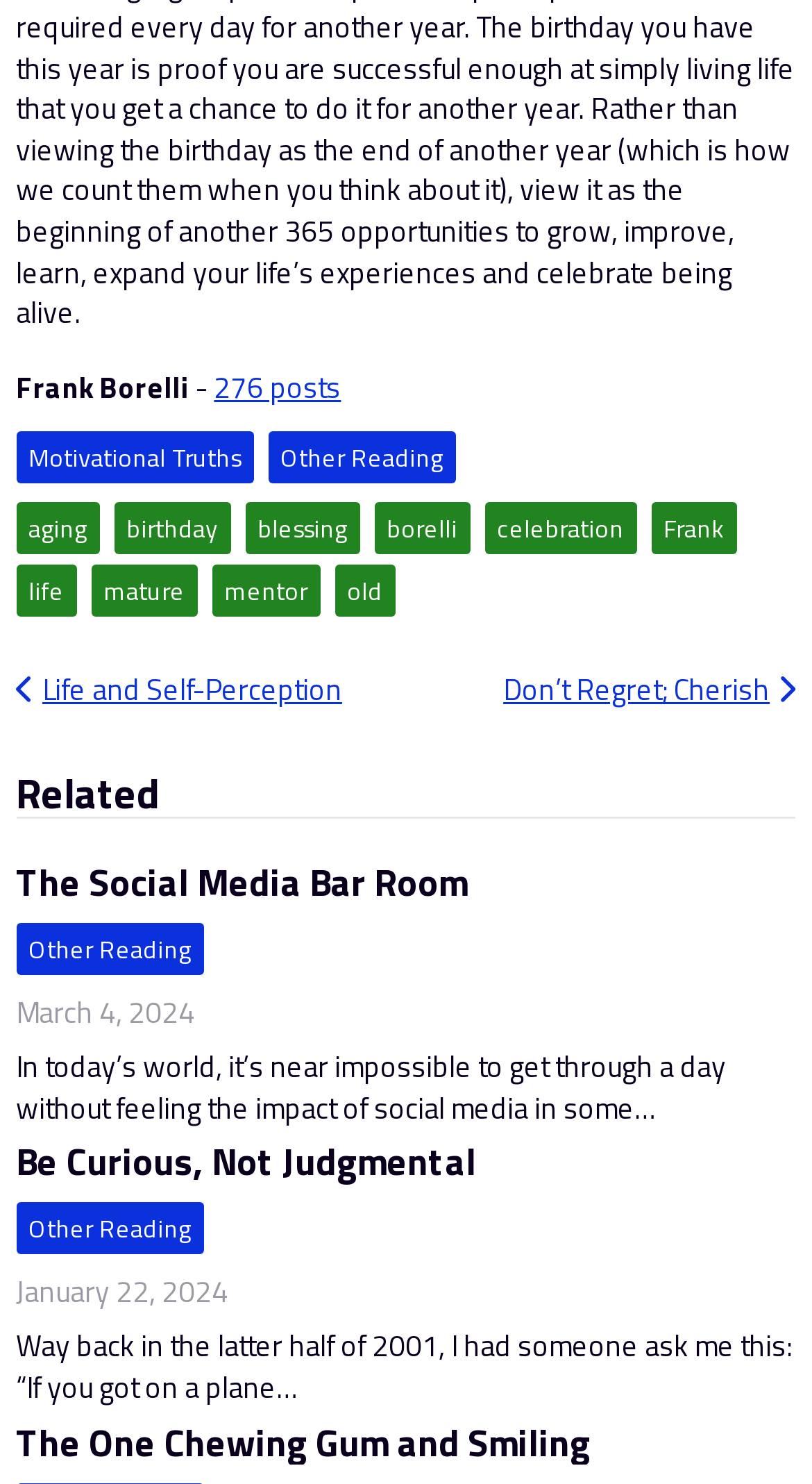Determine the bounding box coordinates of the clickable area required to perform the following instruction: "Check 'March 4, 2024'". The coordinates should be represented as four float numbers between 0 and 1: [left, top, right, bottom].

[0.02, 0.666, 0.241, 0.696]